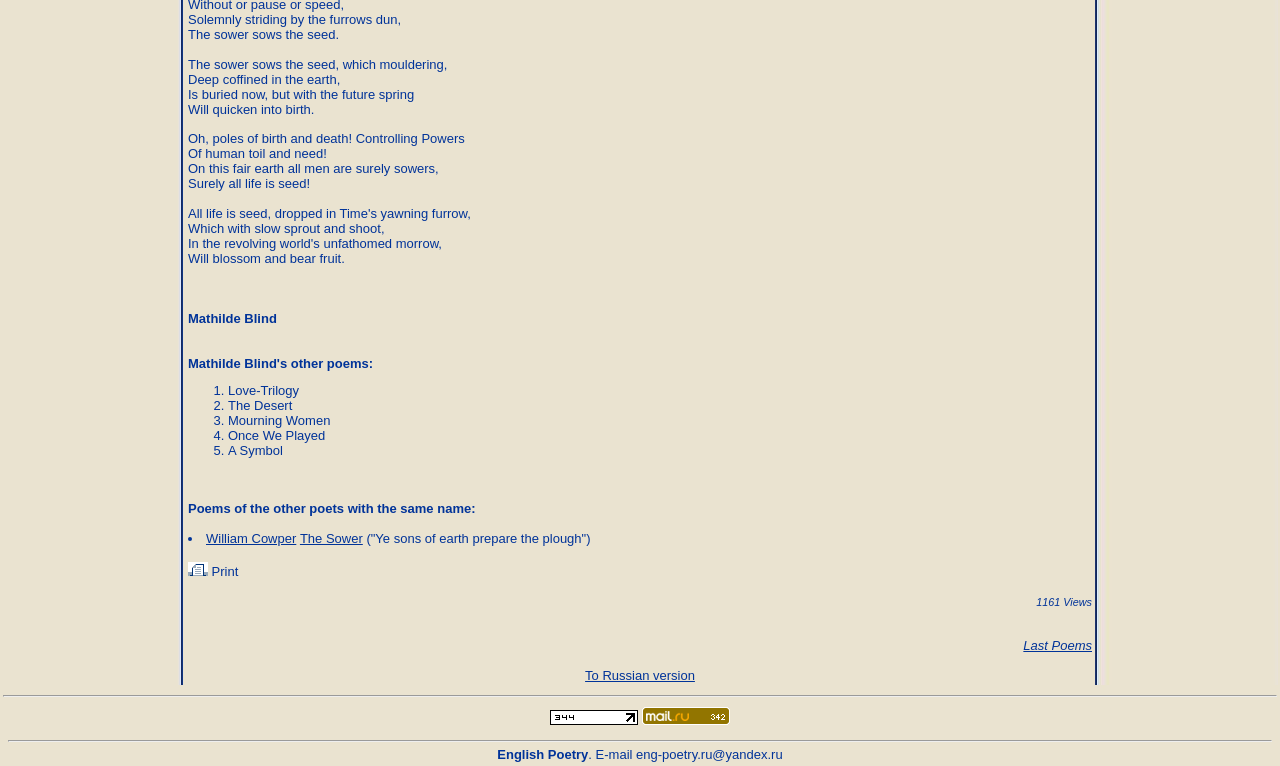Provide the bounding box coordinates in the format (top-left x, top-left y, bottom-right x, bottom-right y). All values are floating point numbers between 0 and 1. Determine the bounding box coordinate of the UI element described as: Last Poems

[0.799, 0.833, 0.853, 0.853]